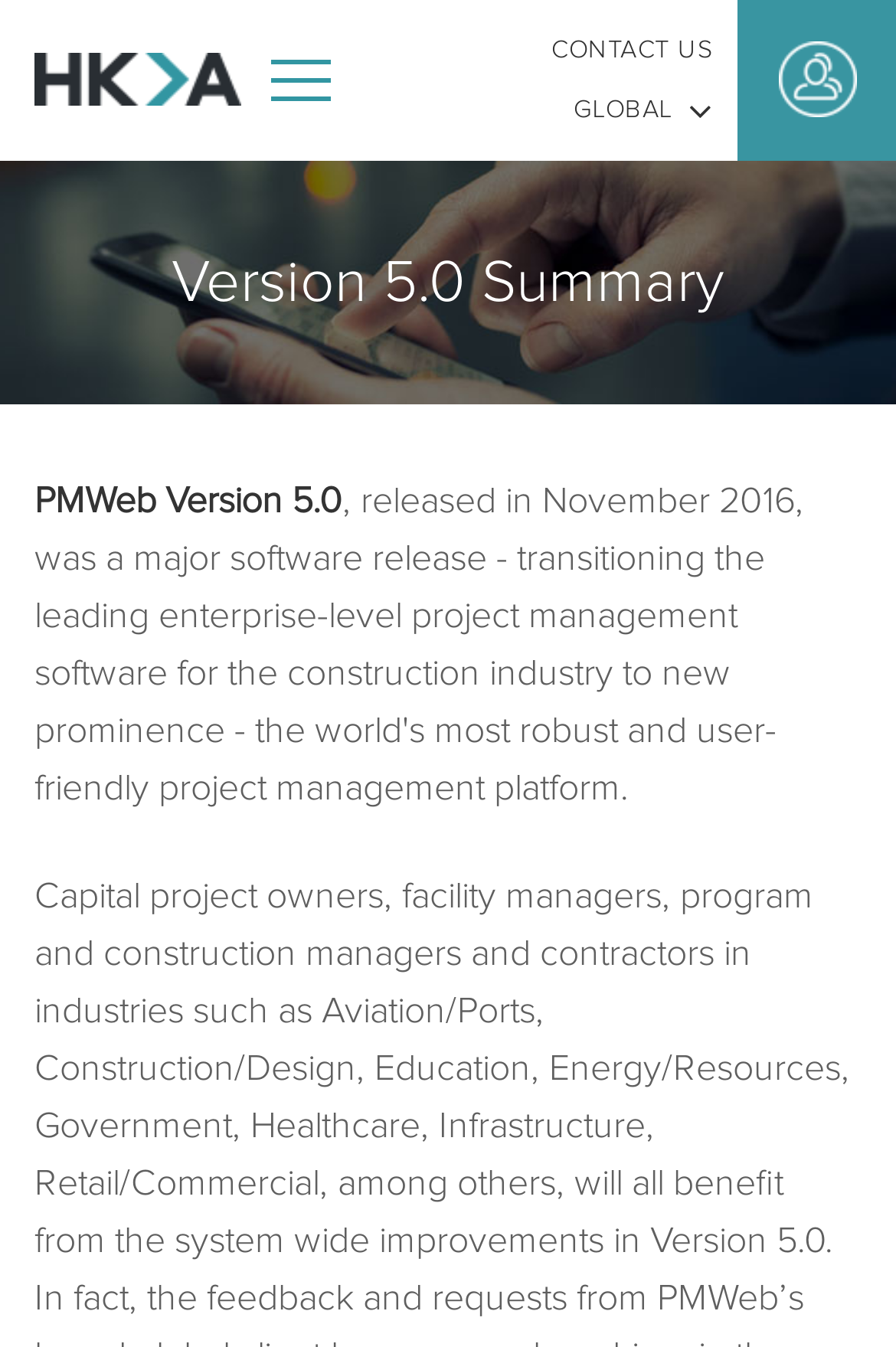From the webpage screenshot, identify the region described by Margaret River. Provide the bounding box coordinates as (top-left x, top-left y, bottom-right x, bottom-right y), with each value being a floating point number between 0 and 1.

None